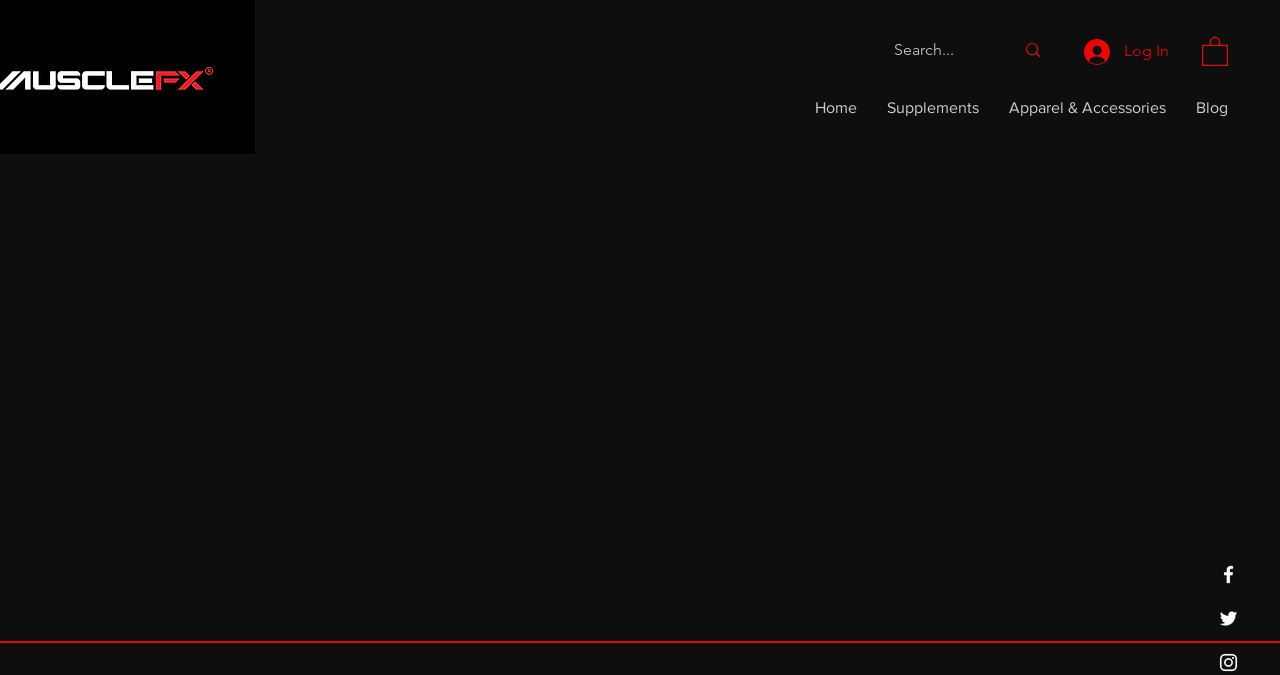Determine the bounding box coordinates of the clickable element necessary to fulfill the instruction: "search for something". Provide the coordinates as four float numbers within the 0 to 1 range, i.e., [left, top, right, bottom].

[0.698, 0.044, 0.768, 0.105]